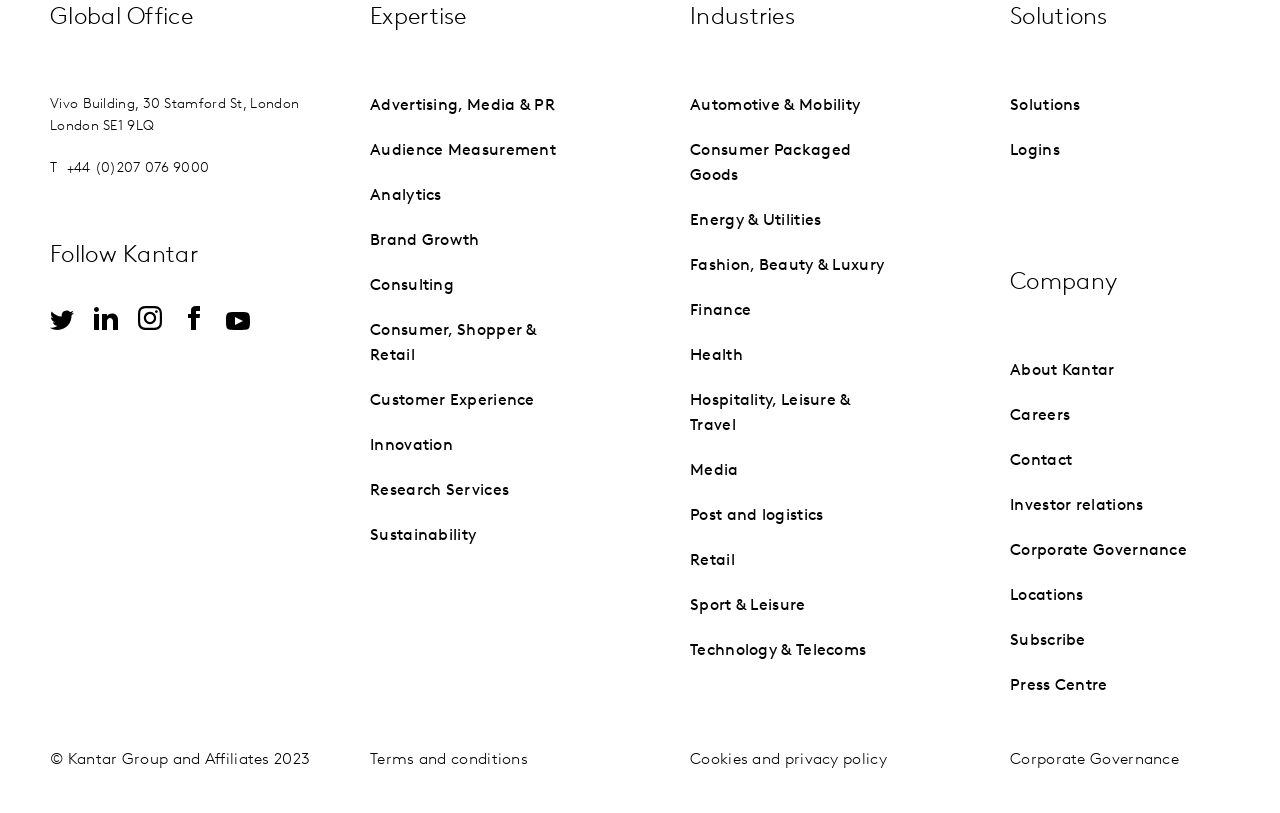Answer the question briefly using a single word or phrase: 
What is the address of Kantar's Global Office?

Vivo Building, 30 Stamford St, London SE1 9LQ